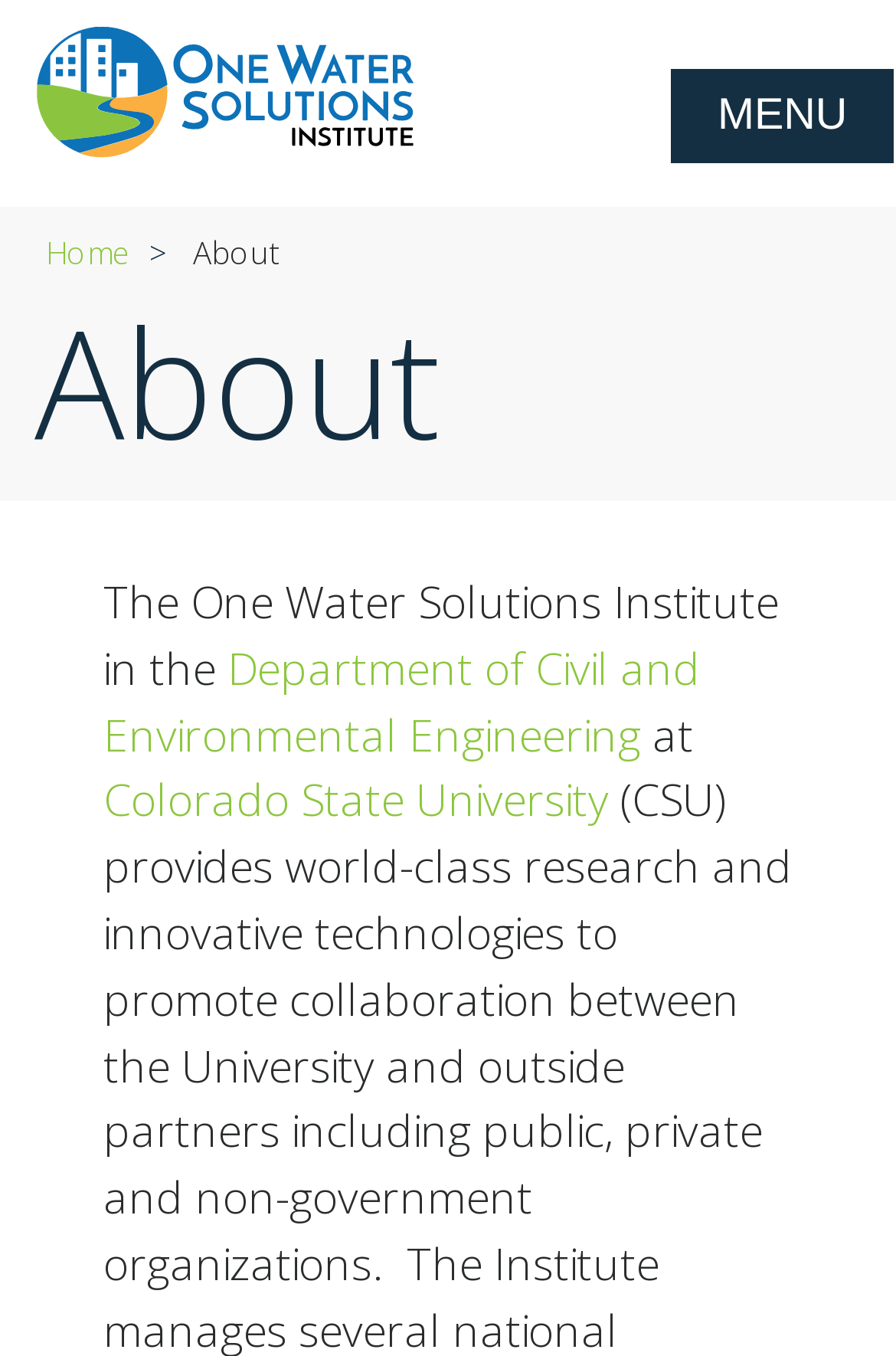Given the webpage screenshot and the description, determine the bounding box coordinates (top-left x, top-left y, bottom-right x, bottom-right y) that define the location of the UI element matching this description: Colorado State University

[0.115, 0.567, 0.679, 0.612]